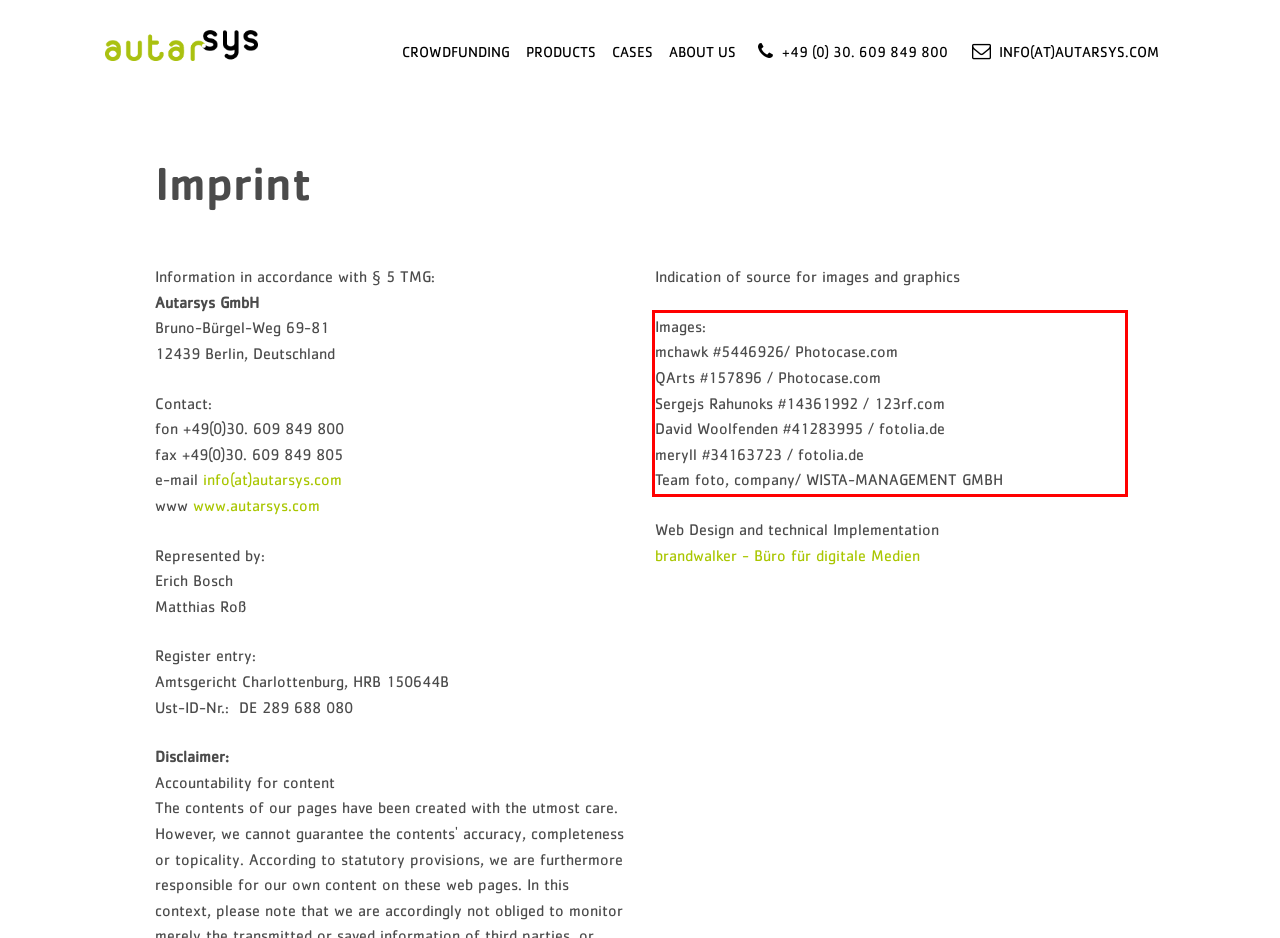Using the provided webpage screenshot, identify and read the text within the red rectangle bounding box.

Images: mchawk #5446926/ Photocase.com QArts #157896 / Photocase.com Sergejs Rahunoks #14361992 / 123rf.com David Woolfenden #41283995 / fotolia.de meryll #34163723 / fotolia.de Team foto, company/ WISTA-MANAGEMENT GMBH